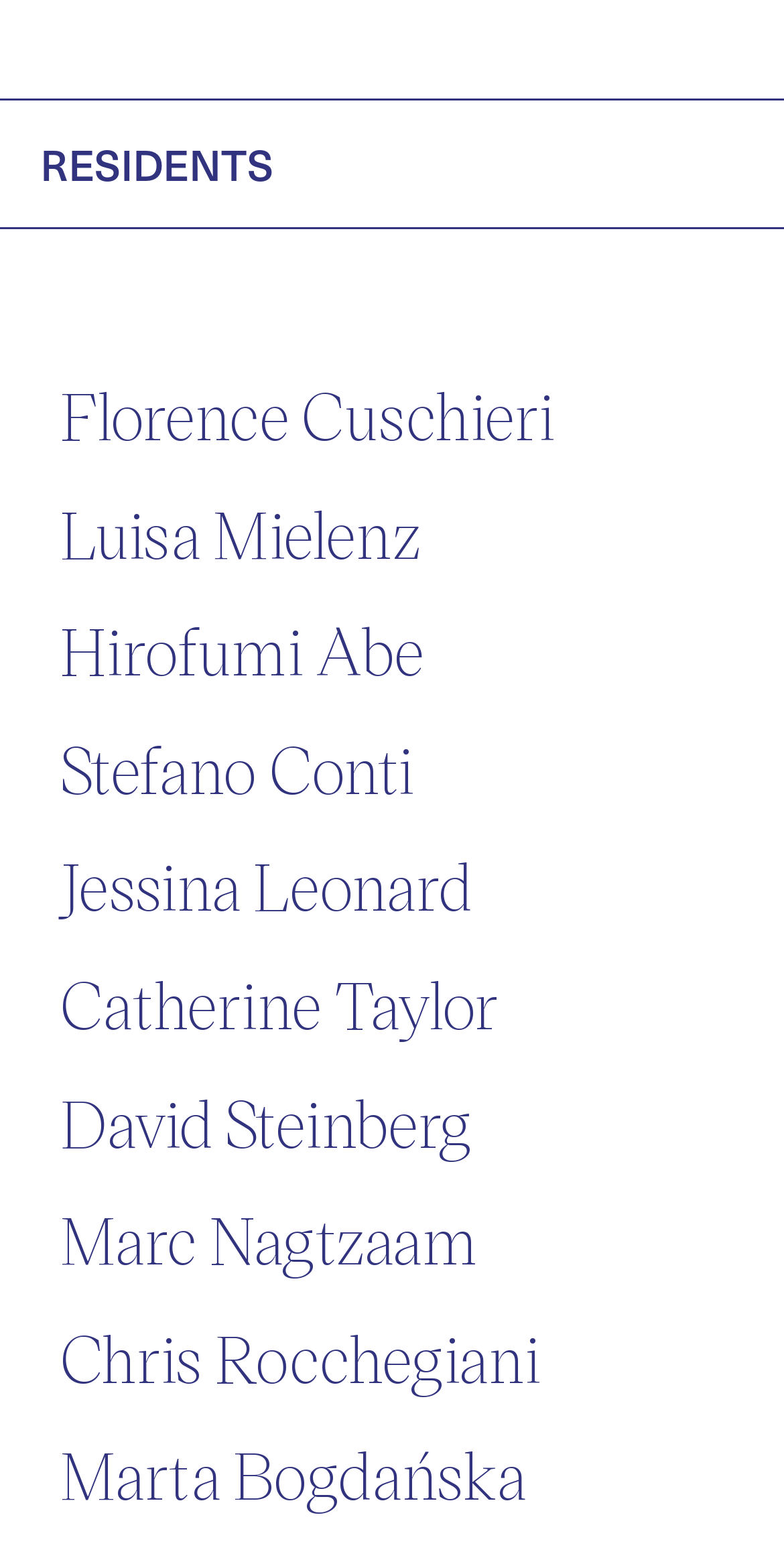How many residents are listed?
Using the image as a reference, give a one-word or short phrase answer.

10